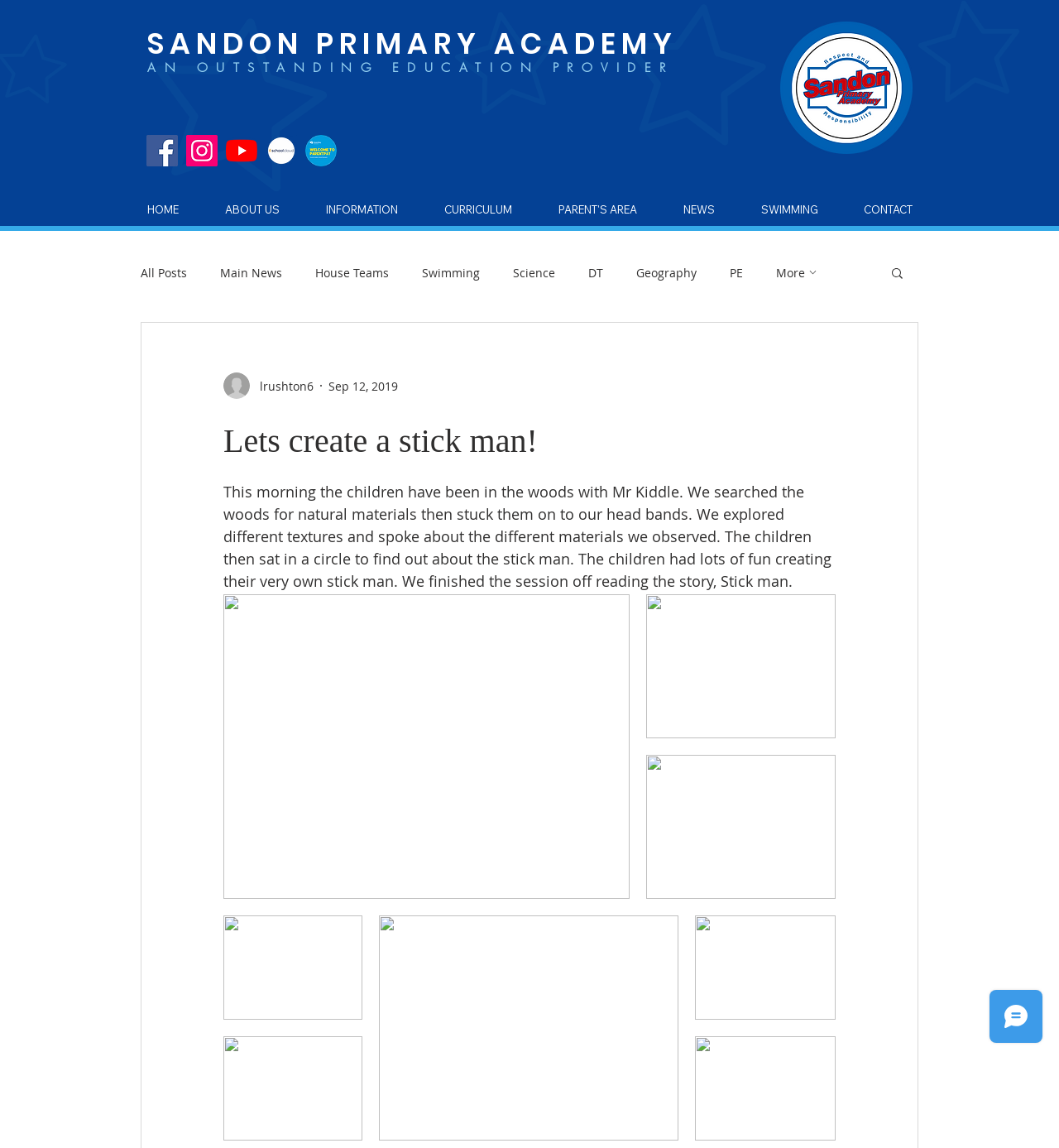Give a detailed account of the webpage, highlighting key information.

This webpage is about Sandon Primary Academy, an outstanding education provider. At the top, there is a heading with the academy's name, followed by a blue round image. Below this, there is a list of social media links, including Facebook and Instagram, each represented by an icon. 

To the right of the social media links, there is a navigation menu with links to different sections of the website, such as Home, About Us, Information, Curriculum, Parent's Area, News, Swimming, and Contact. 

Below the navigation menu, there is a blog section with links to various categories, including All Posts, Main News, House Teams, Swimming, Science, DT, Geography, and PE. There is also a "More" button with an arrow icon. 

On the right side of the blog section, there is a search button with a magnifying glass icon. 

The main content of the webpage is a blog post titled "Let's create a stick man!" with a description of a fun activity where children created their own stick men using natural materials found in the woods. The post includes several images of the children's creations. 

At the bottom right corner of the webpage, there is a Wix Chat iframe.